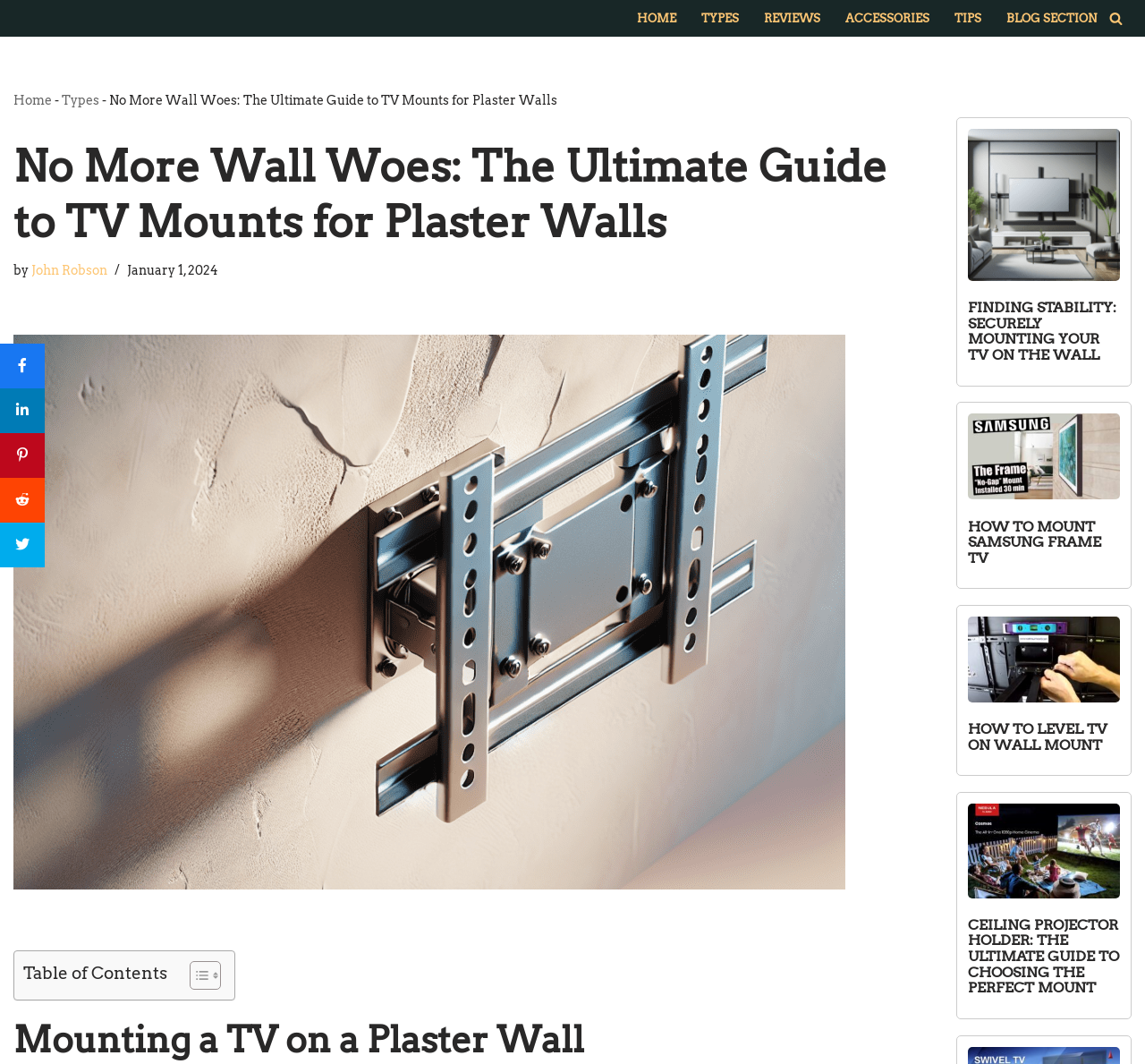What is the author of this webpage?
Answer the question with as much detail as you can, using the image as a reference.

The author of this webpage is mentioned in the text 'by John Robson' which appears below the main heading, indicating that John Robson is the author of this webpage.